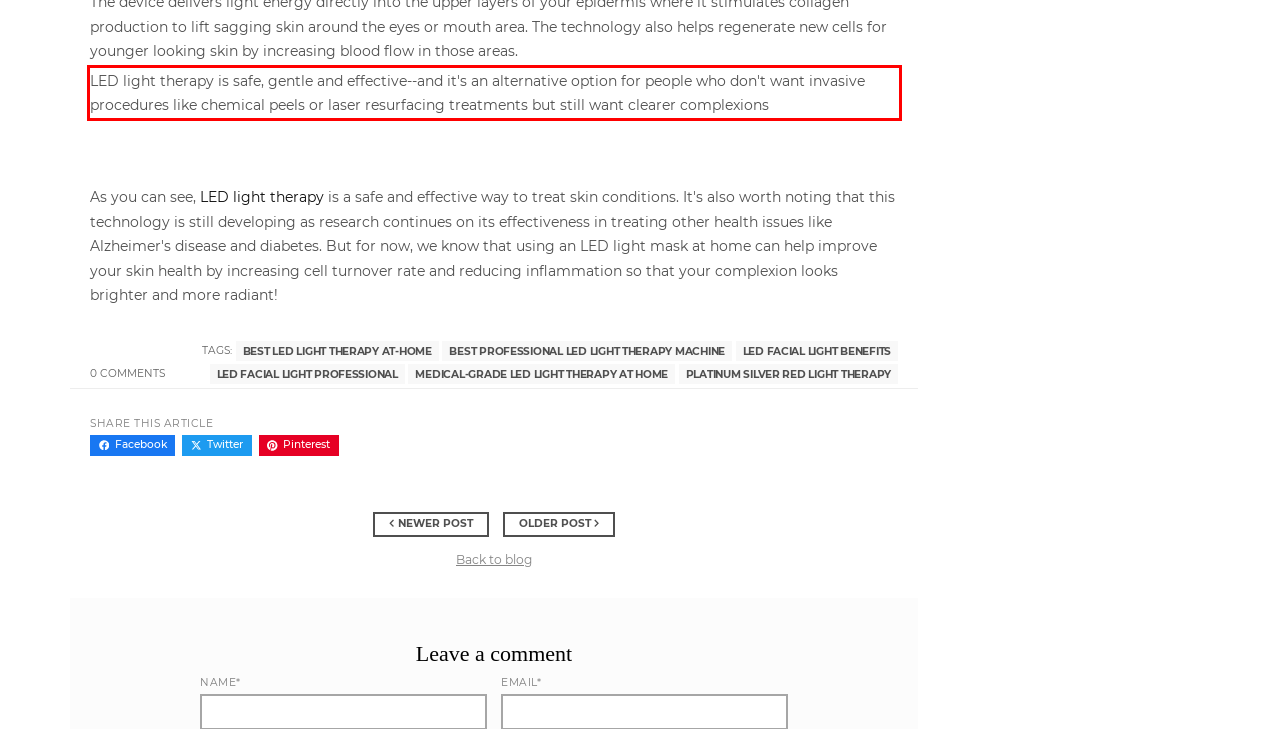The screenshot provided shows a webpage with a red bounding box. Apply OCR to the text within this red bounding box and provide the extracted content.

LED light therapy is safe, gentle and effective--and it's an alternative option for people who don't want invasive procedures like chemical peels or laser resurfacing treatments but still want clearer complexions